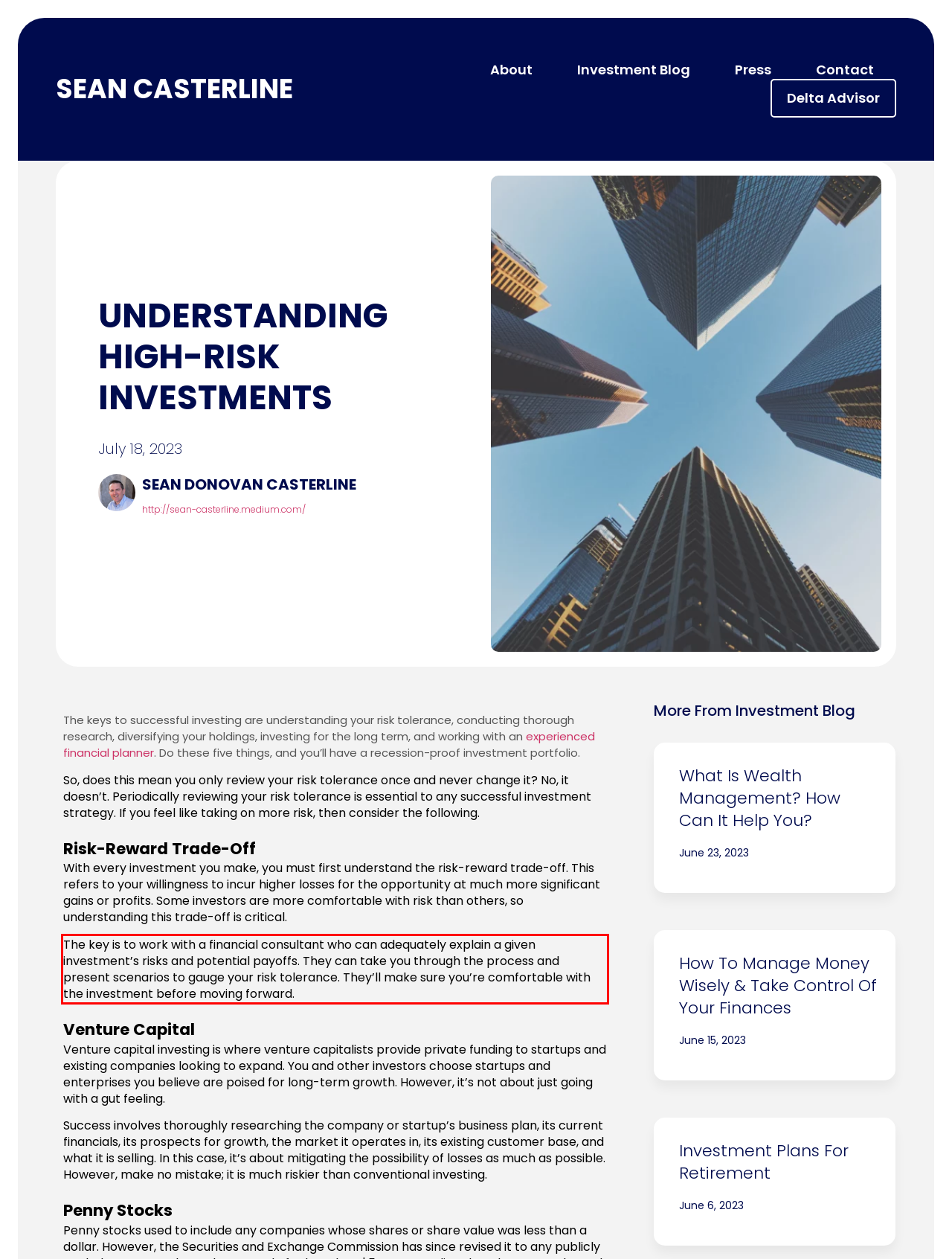You are given a screenshot with a red rectangle. Identify and extract the text within this red bounding box using OCR.

The key is to work with a financial consultant who can adequately explain a given investment’s risks and potential payoffs. They can take you through the process and present scenarios to gauge your risk tolerance. They’ll make sure you’re comfortable with the investment before moving forward.